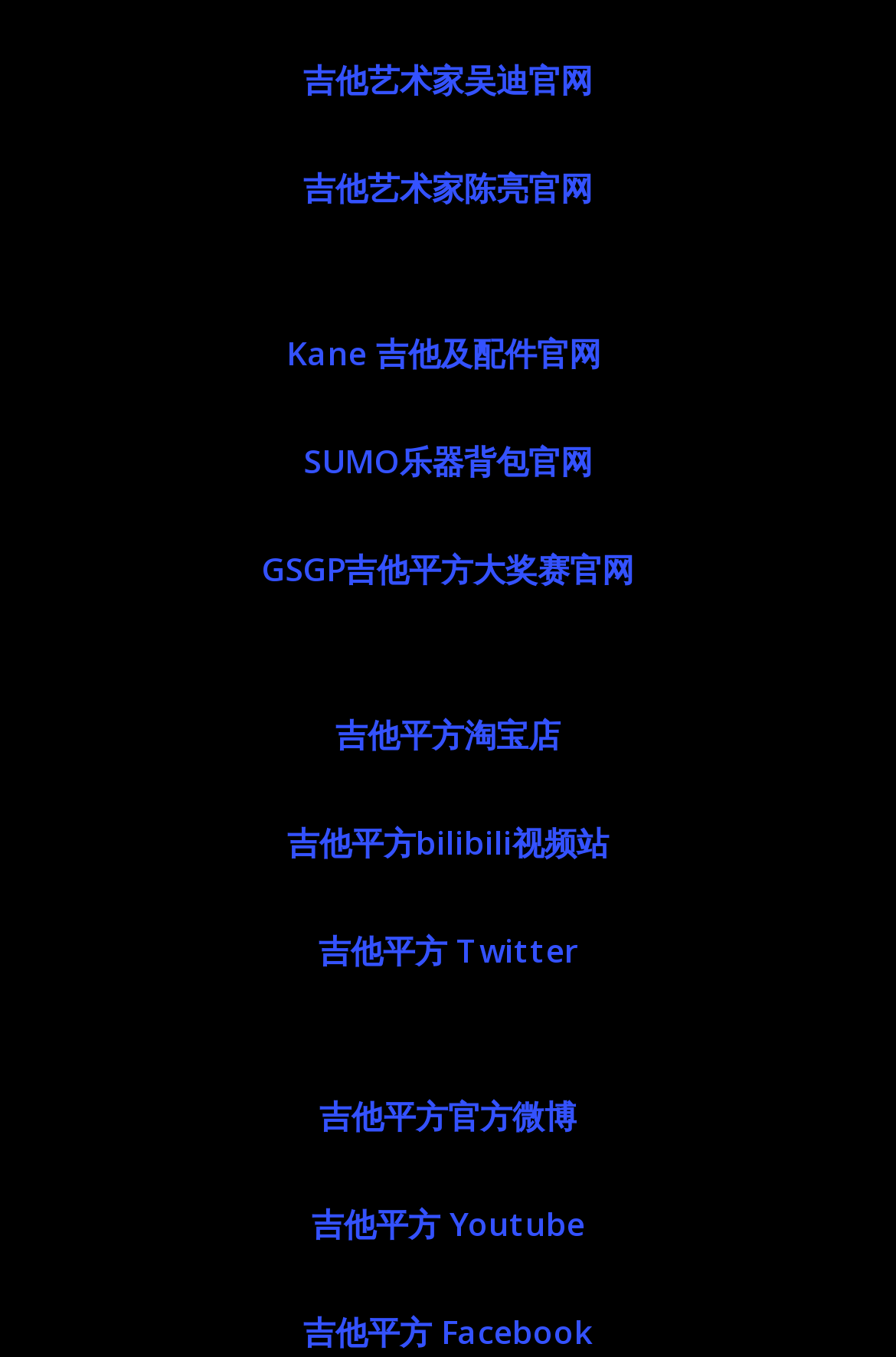Using the given description, provide the bounding box coordinates formatted as (top-left x, top-left y, bottom-right x, bottom-right y), with all values being floating point numbers between 0 and 1. Description: 吉他平方 Facebook

[0.338, 0.965, 0.662, 0.997]